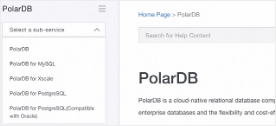Generate a detailed explanation of the scene depicted in the image.

The image depicts the PolarDB section of a web interface. On the left side, there is a dropdown menu labeled "Select a sub-service," which lists various options including PolarDB, PolarDB for MySQL, PolarDB for XScale, and PolarDB for PostgreSQL, as well as an option for PolarDB compatible with Oracle. The right side features the heading "PolarDB," accompanied by a brief description stating that PolarDB is a cloud-native relational database combining enterprise databases' flexibility and cost-effectiveness. The overall layout suggests a user-friendly design aimed at facilitating easy navigation through the different sub-services offered under PolarDB.